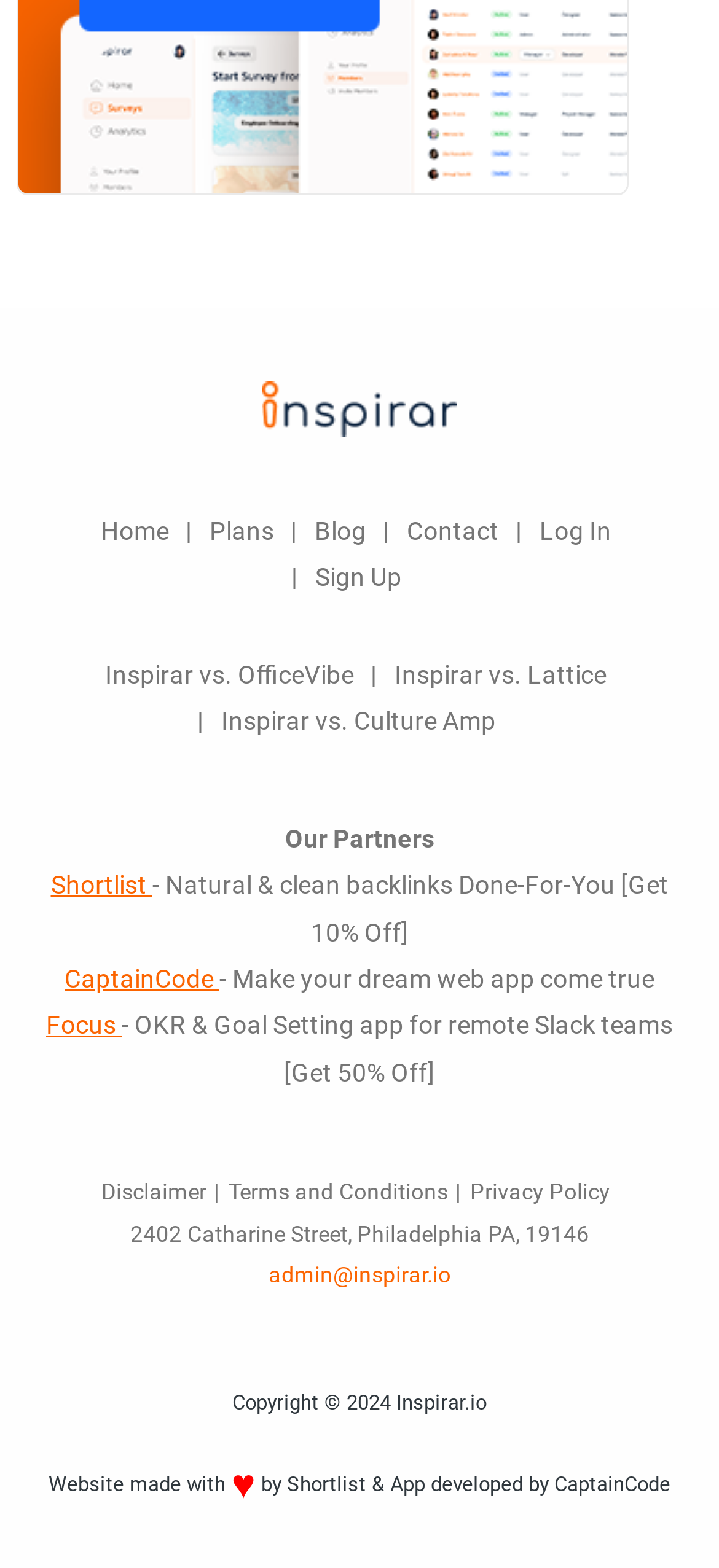Predict the bounding box coordinates of the UI element that matches this description: "name="fret5"". The coordinates should be in the format [left, top, right, bottom] with each value between 0 and 1.

None